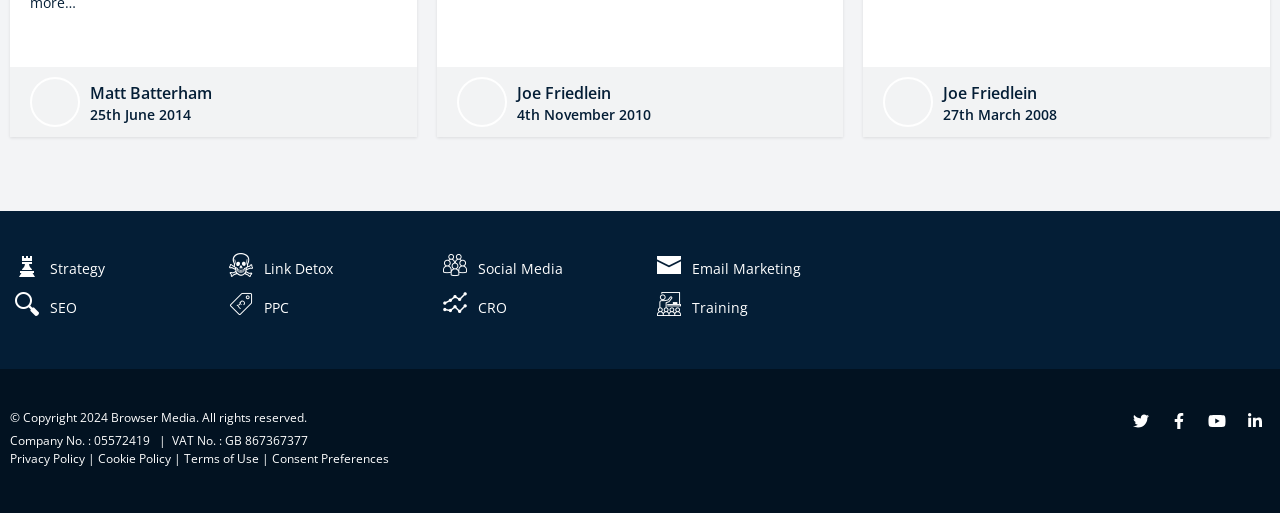Determine the bounding box coordinates of the clickable element to complete this instruction: "Read Copyright Information". Provide the coordinates in the format of four float numbers between 0 and 1, [left, top, right, bottom].

[0.008, 0.797, 0.24, 0.83]